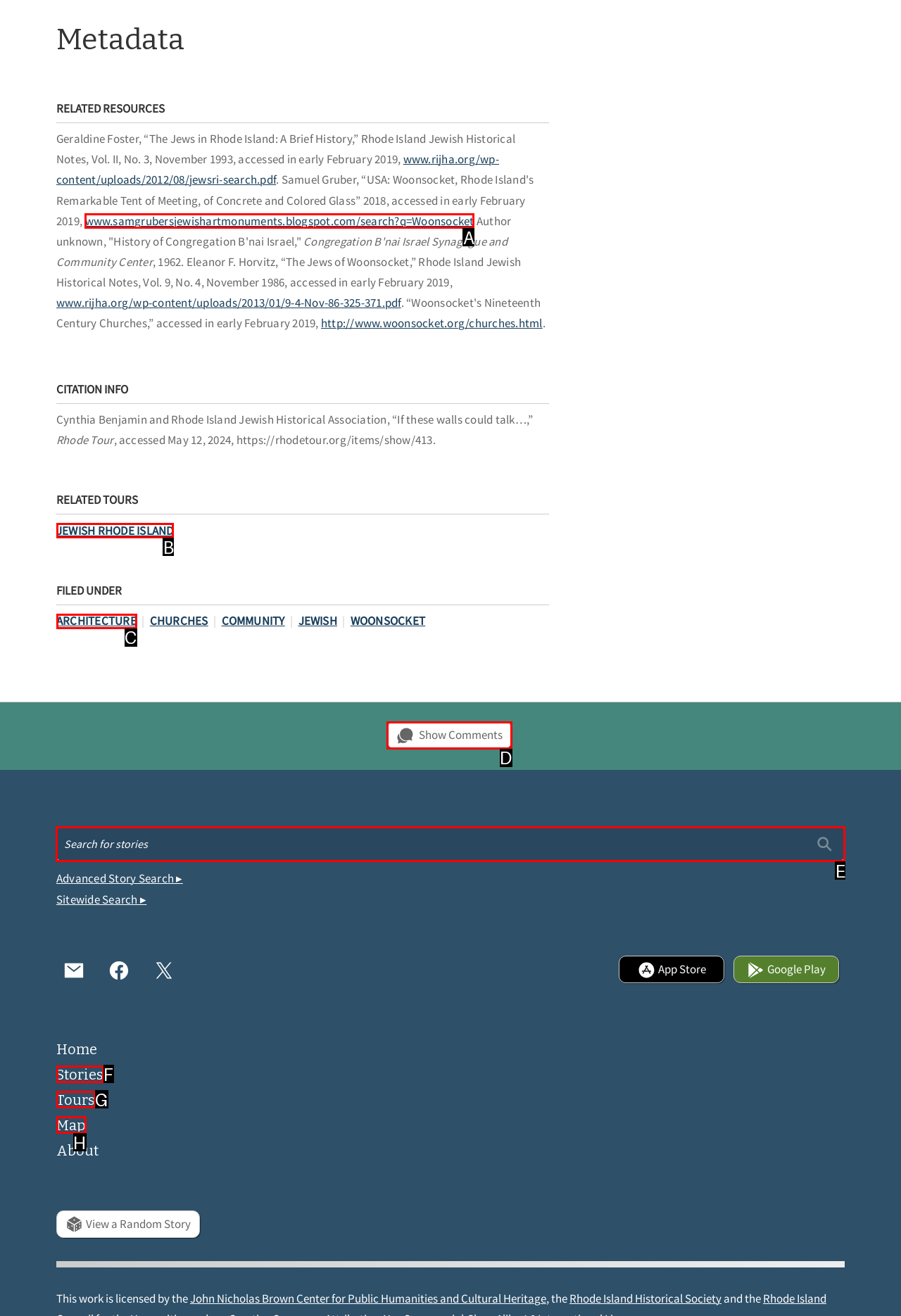Identify the correct UI element to click on to achieve the following task: Search in the footer Respond with the corresponding letter from the given choices.

E